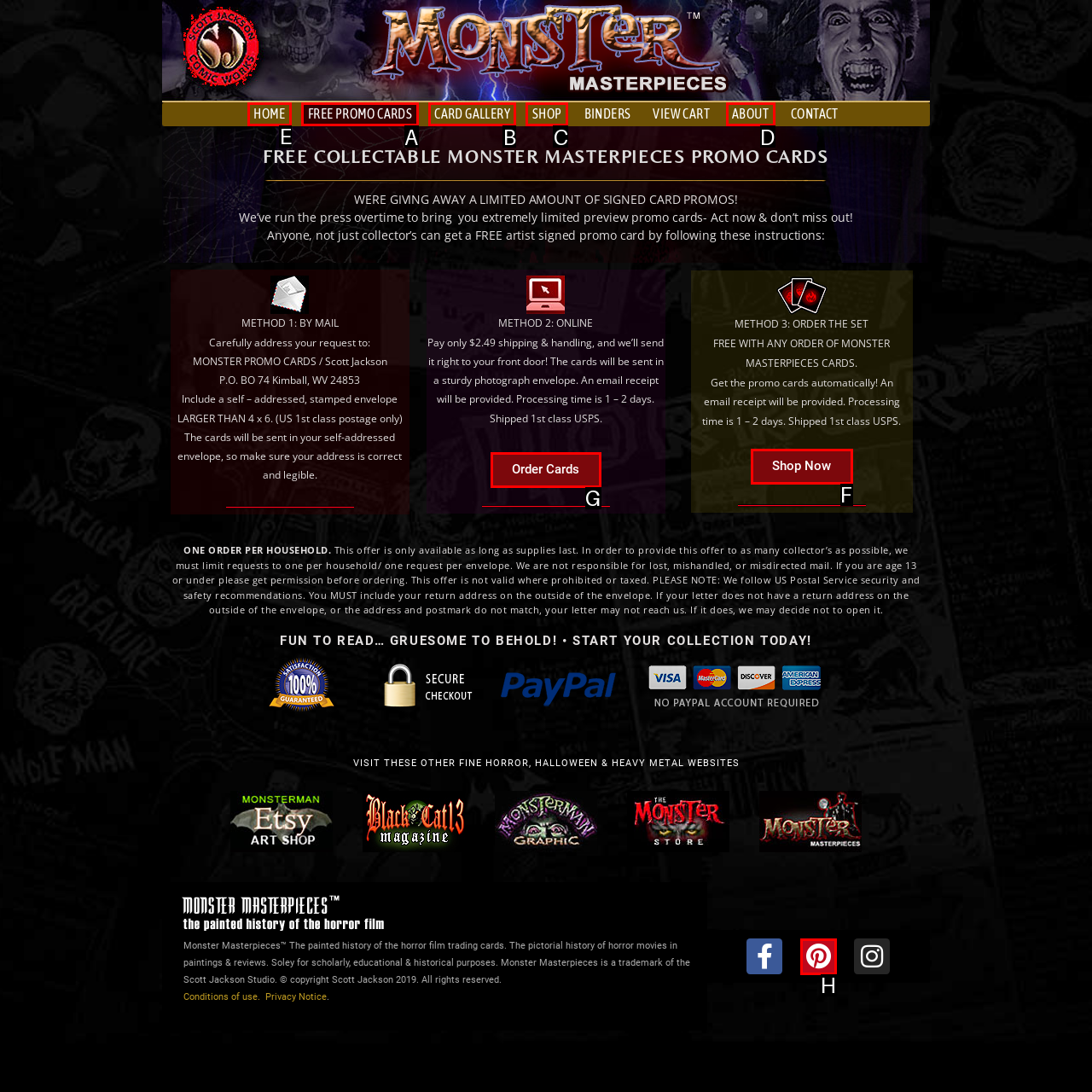Specify the letter of the UI element that should be clicked to achieve the following: Click the 'HOME' link
Provide the corresponding letter from the choices given.

E